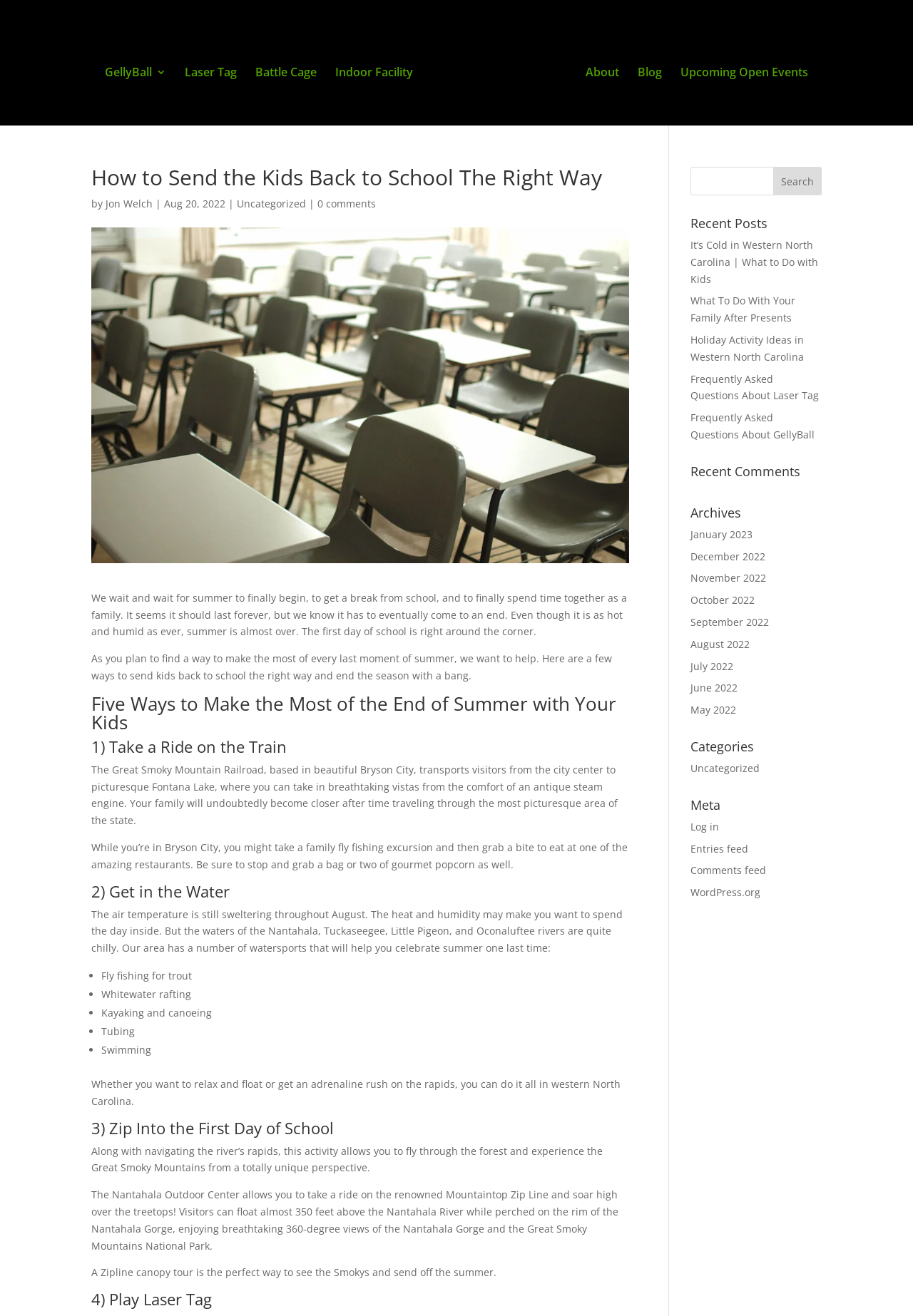What is the name of the railroad mentioned in the blog post? Look at the image and give a one-word or short phrase answer.

Great Smoky Mountain Railroad